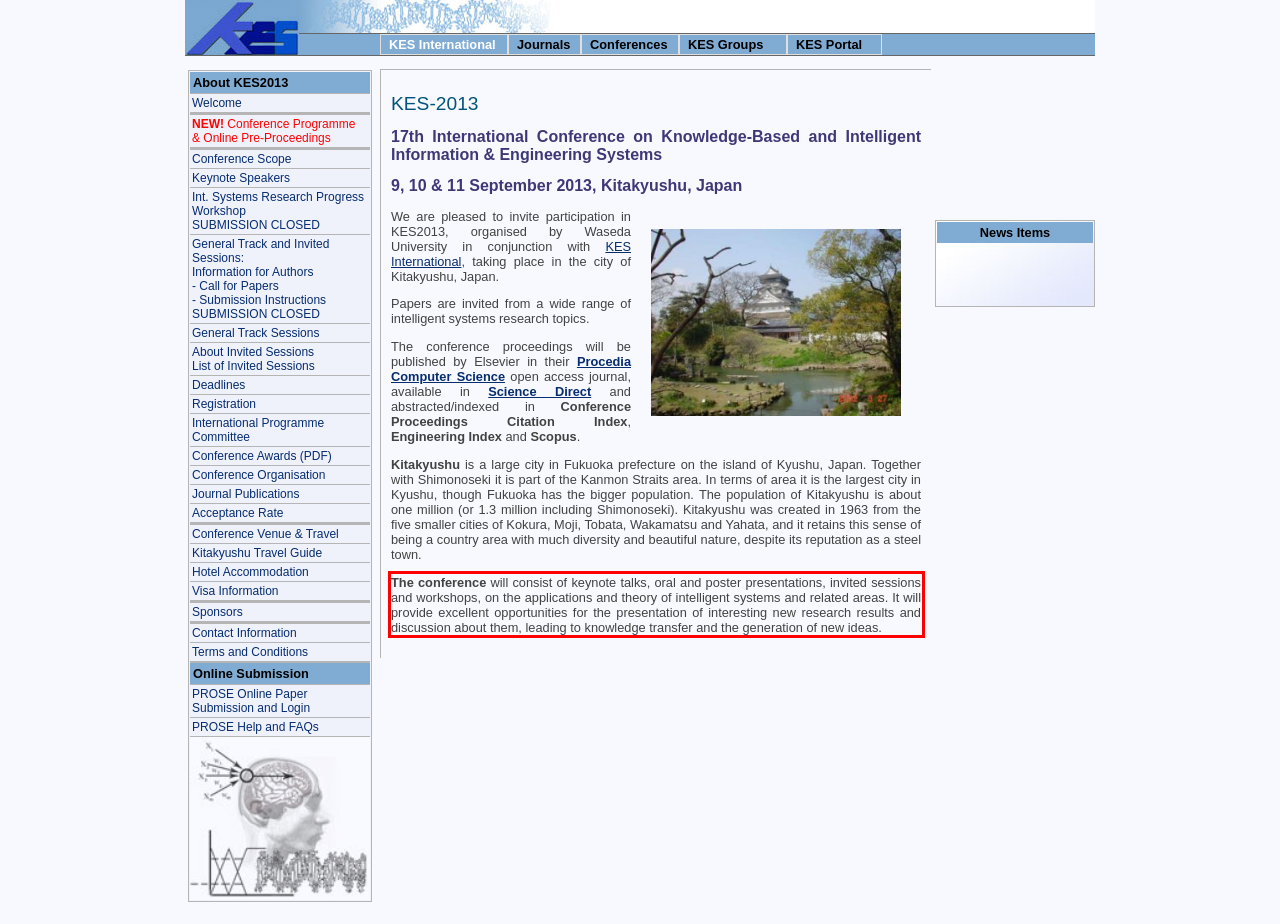You are provided with a screenshot of a webpage that includes a red bounding box. Extract and generate the text content found within the red bounding box.

The conference will consist of keynote talks, oral and poster presentations, invited sessions and workshops, on the applications and theory of intelligent systems and related areas. It will provide excellent opportunities for the presentation of interesting new research results and discussion about them, leading to knowledge transfer and the generation of new ideas.